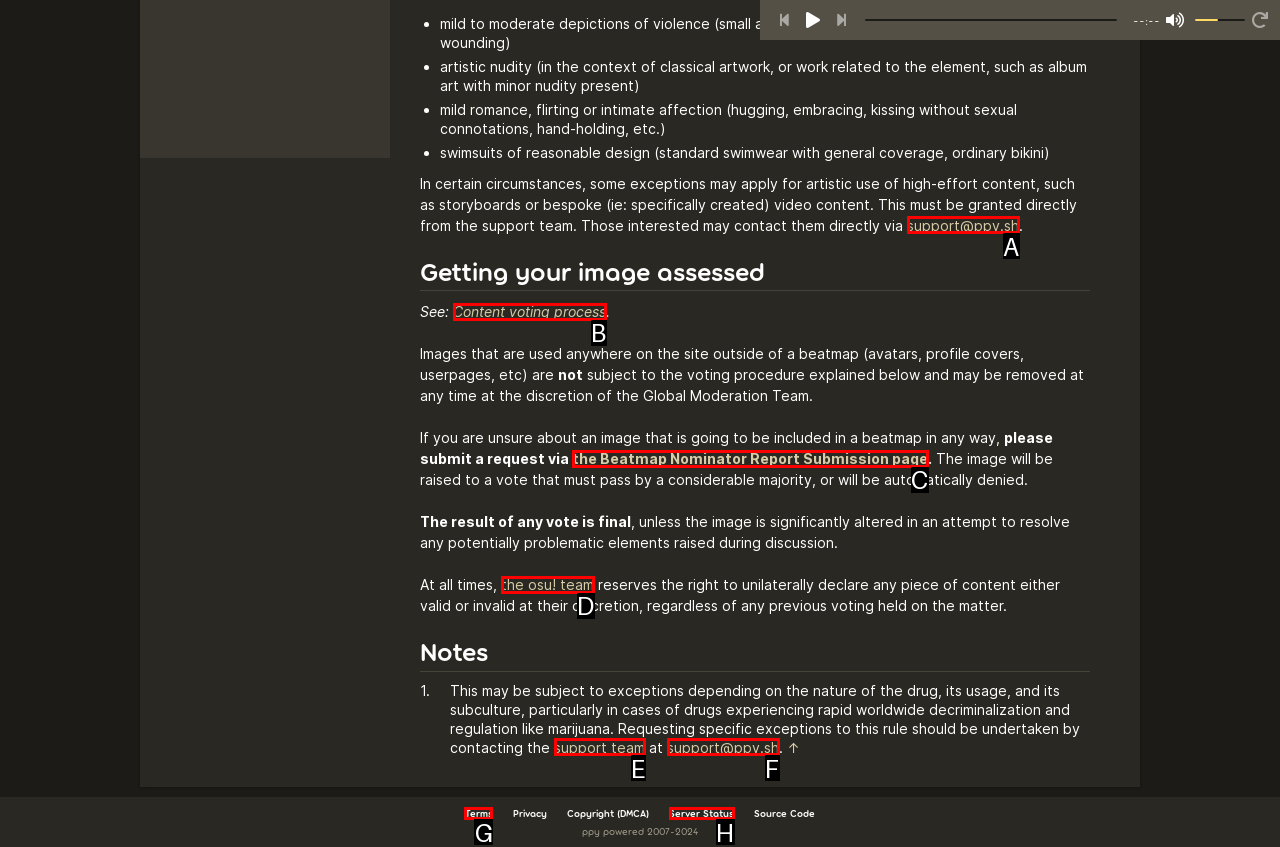Given the task: Click the Terms link, point out the letter of the appropriate UI element from the marked options in the screenshot.

G